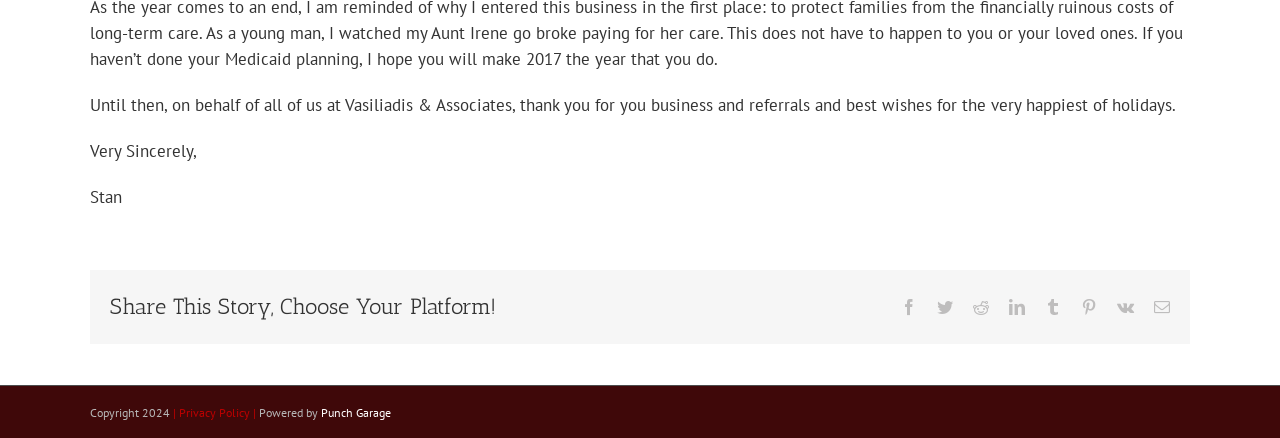Using the webpage screenshot, find the UI element described by | Privacy Policy |. Provide the bounding box coordinates in the format (top-left x, top-left y, bottom-right x, bottom-right y), ensuring all values are floating point numbers between 0 and 1.

[0.135, 0.924, 0.202, 0.958]